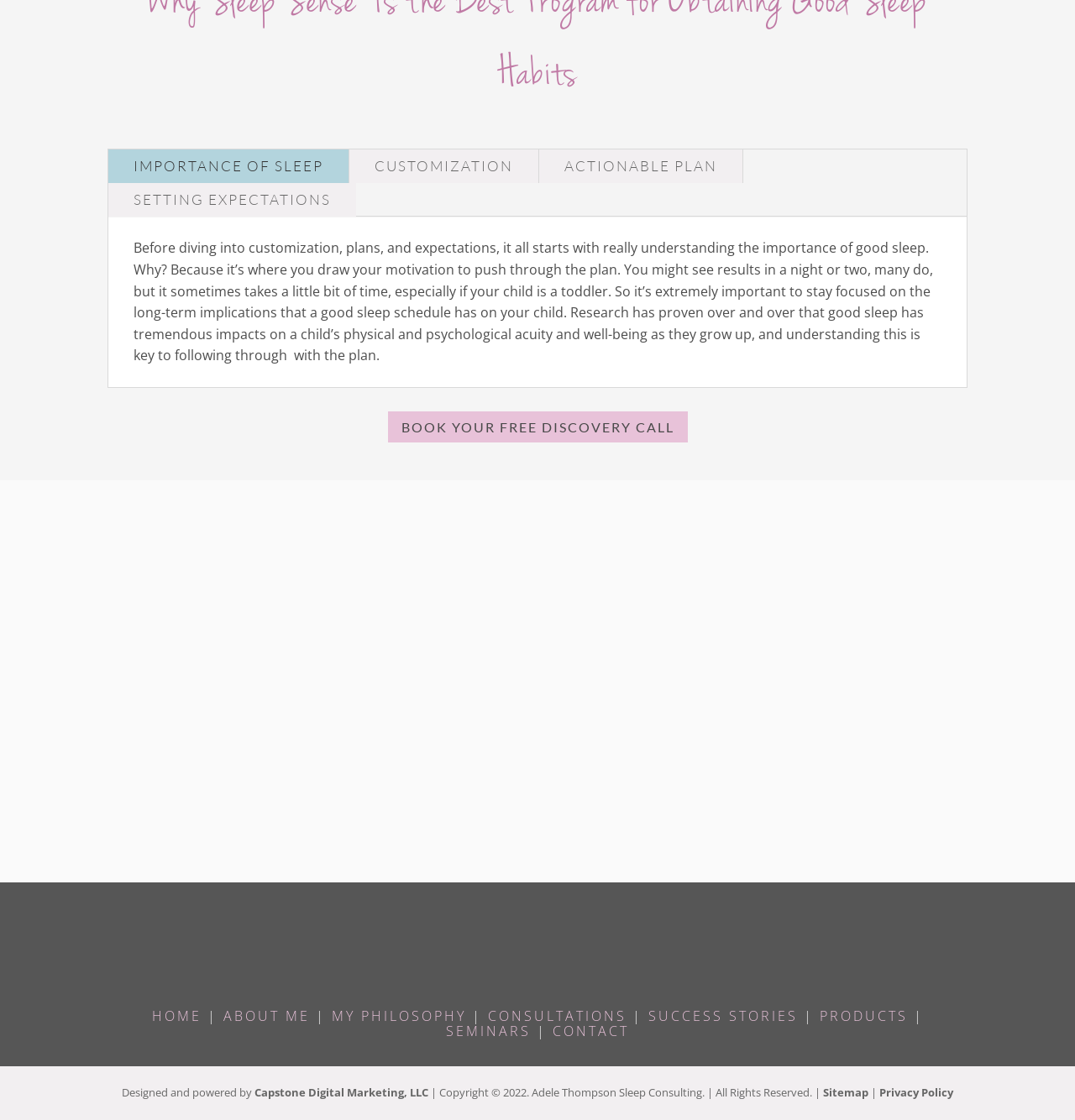Find the bounding box coordinates for the area you need to click to carry out the instruction: "Click on CONTACT". The coordinates should be four float numbers between 0 and 1, indicated as [left, top, right, bottom].

[0.514, 0.912, 0.585, 0.928]